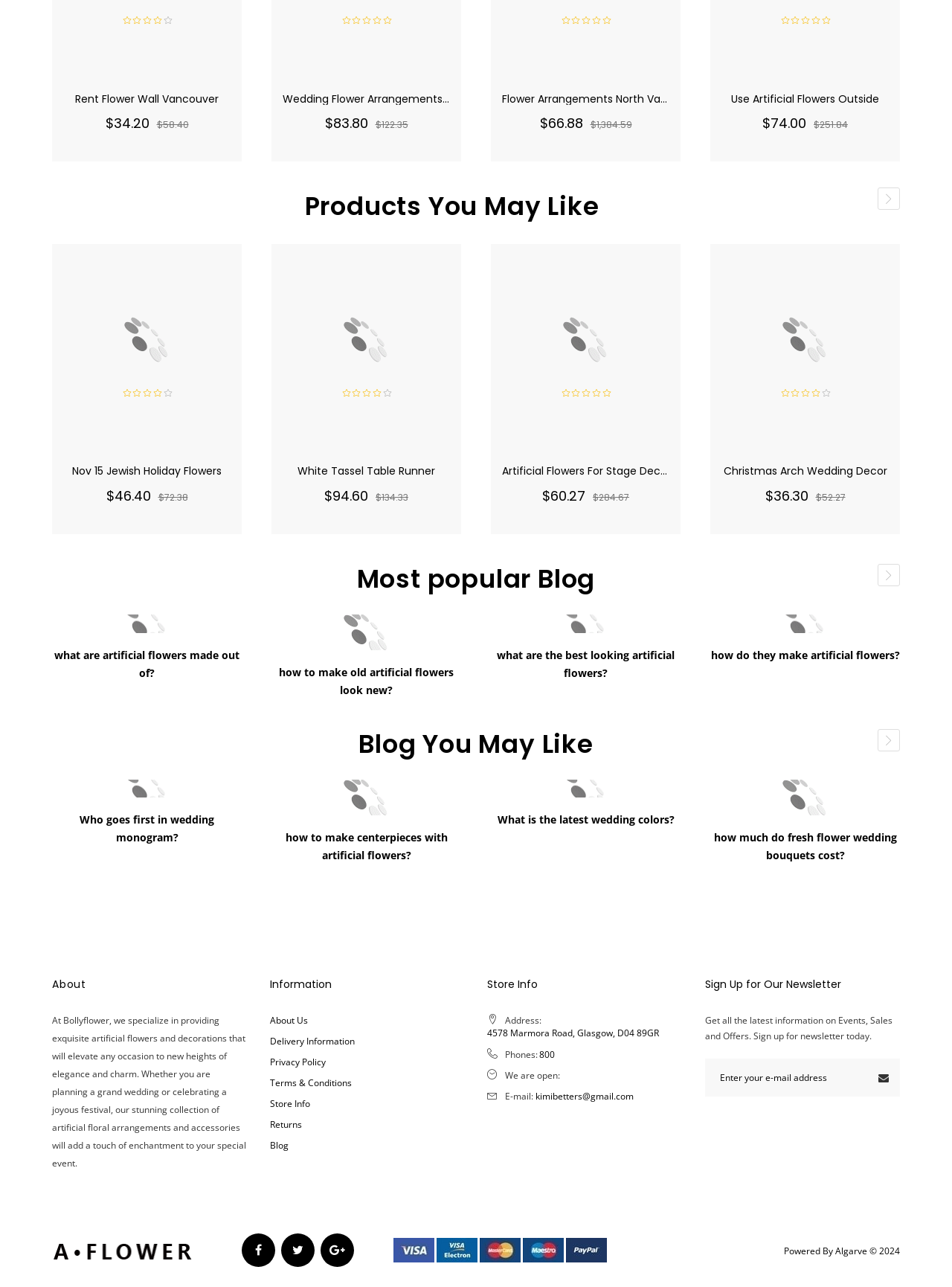Provide a single word or phrase to answer the given question: 
What is the highest price of a product listed on the page?

$1,384.59